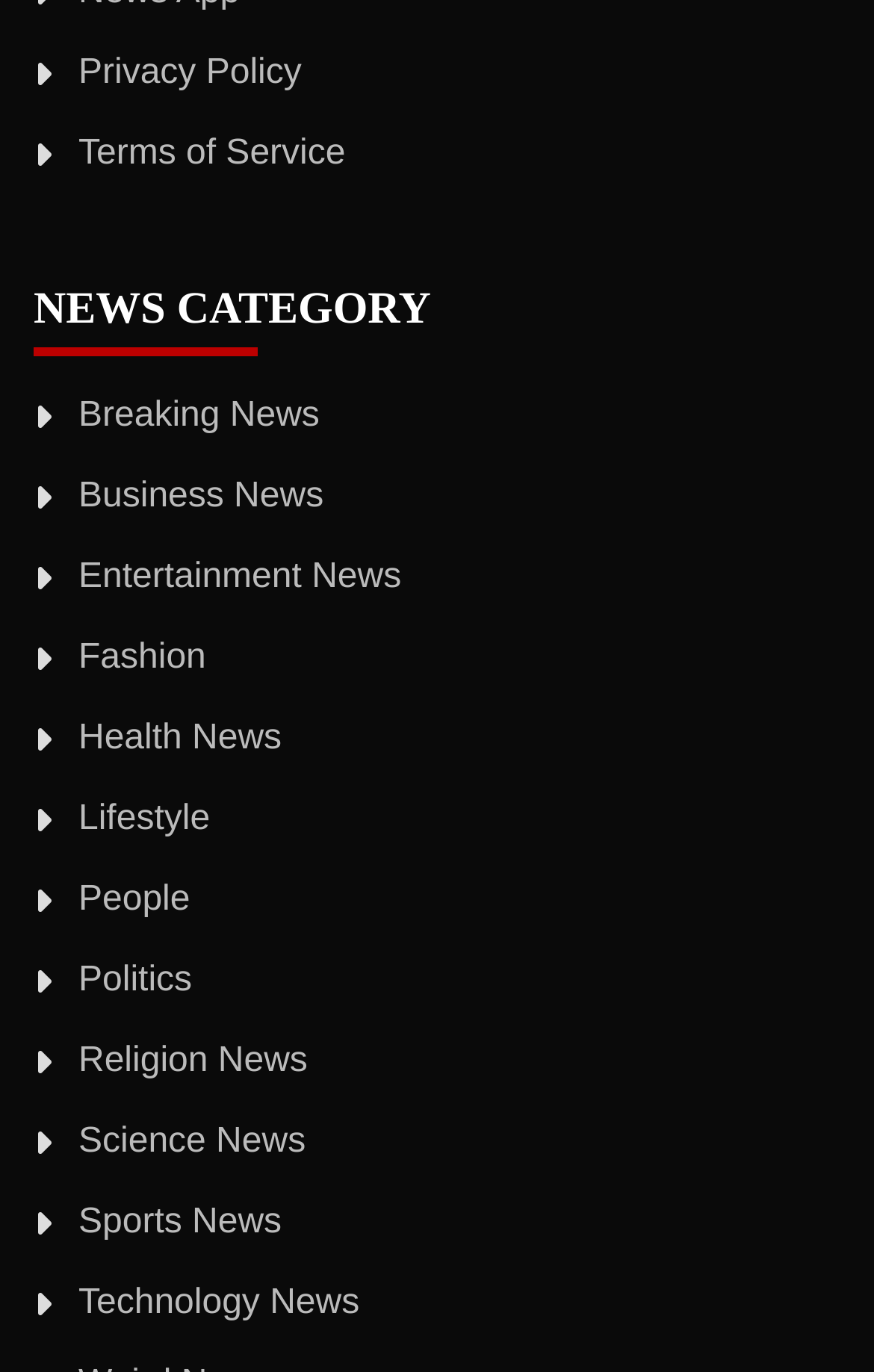Please analyze the image and give a detailed answer to the question:
How many news categories are available?

I counted the number of links under the 'NEWS CATEGORY' heading, which are 'Breaking News', 'Business News', 'Entertainment News', 'Fashion', 'Health News', 'Lifestyle', 'People', 'Politics', 'Religion News', 'Science News', 'Sports News', and 'Technology News', totaling 13 categories.